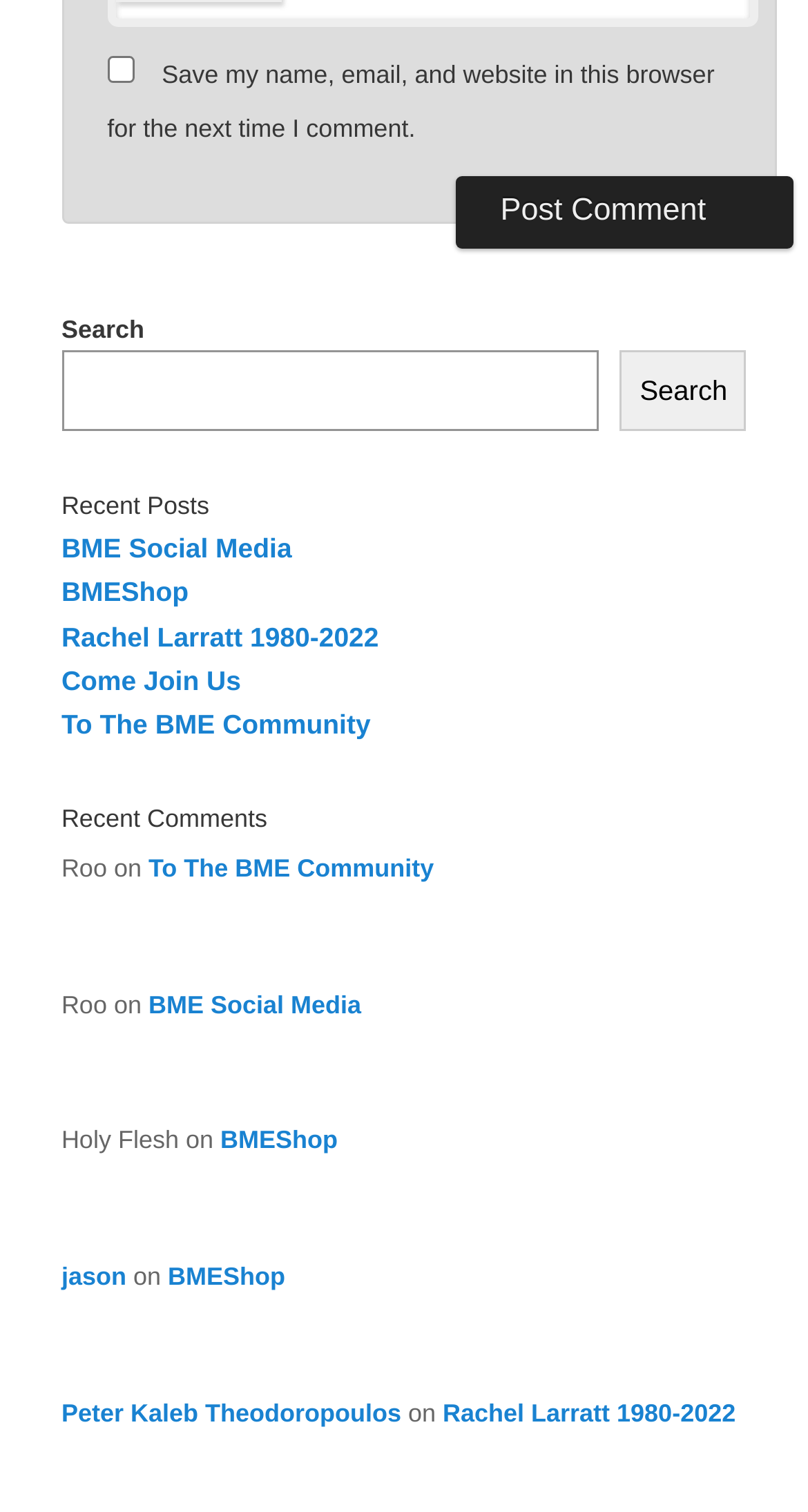Point out the bounding box coordinates of the section to click in order to follow this instruction: "Search for something".

[0.076, 0.232, 0.742, 0.286]